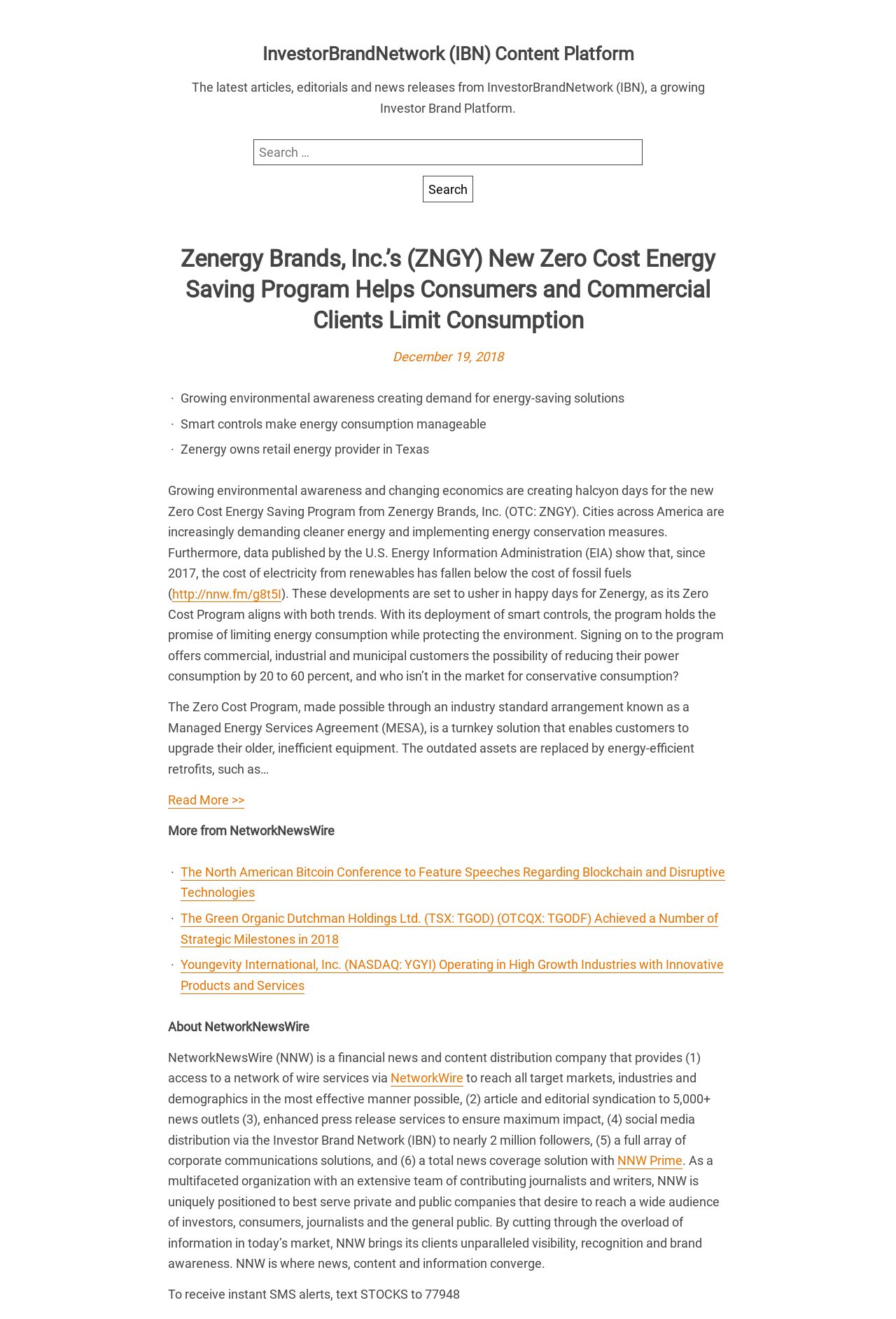What is the purpose of the Managed Energy Services Agreement (MESA)?
Answer the question using a single word or phrase, according to the image.

Turnkey solution for energy-efficient retrofits